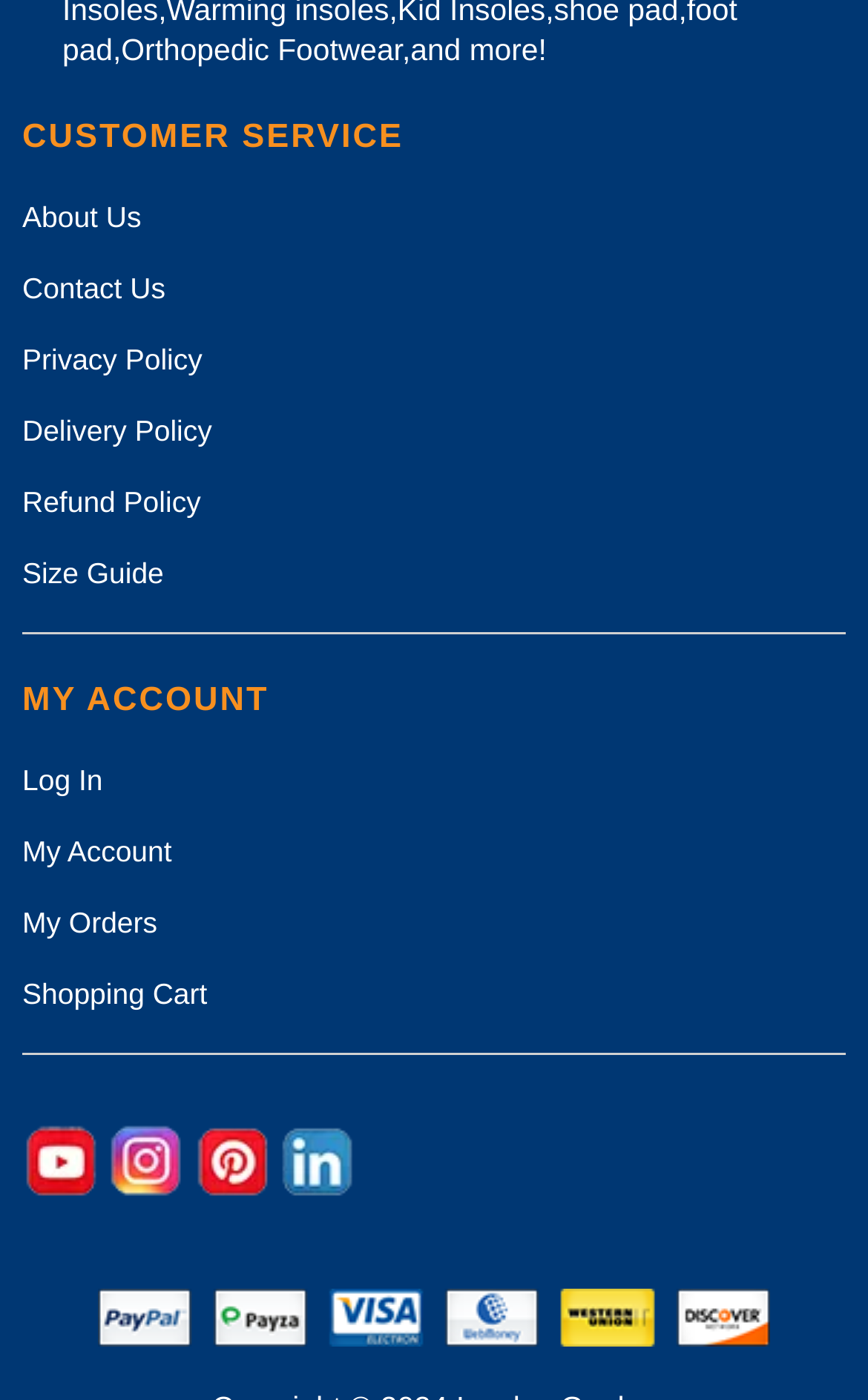Please find the bounding box coordinates of the element that needs to be clicked to perform the following instruction: "View about us page". The bounding box coordinates should be four float numbers between 0 and 1, represented as [left, top, right, bottom].

[0.026, 0.131, 0.163, 0.182]